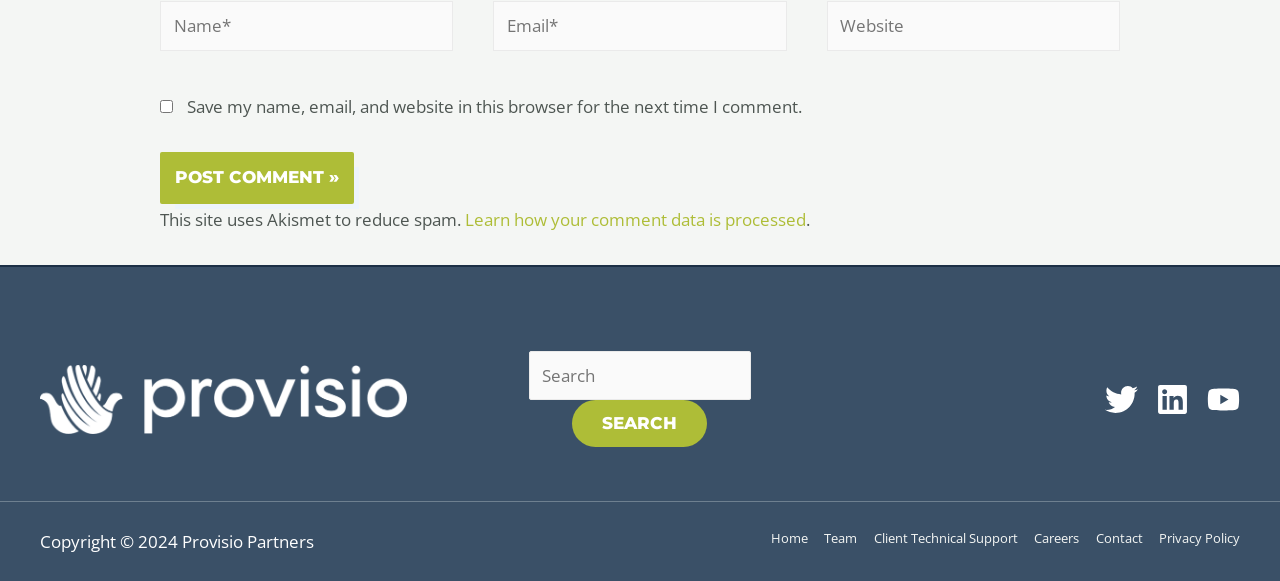Kindly determine the bounding box coordinates for the clickable area to achieve the given instruction: "Visit Twitter".

[0.863, 0.659, 0.889, 0.716]